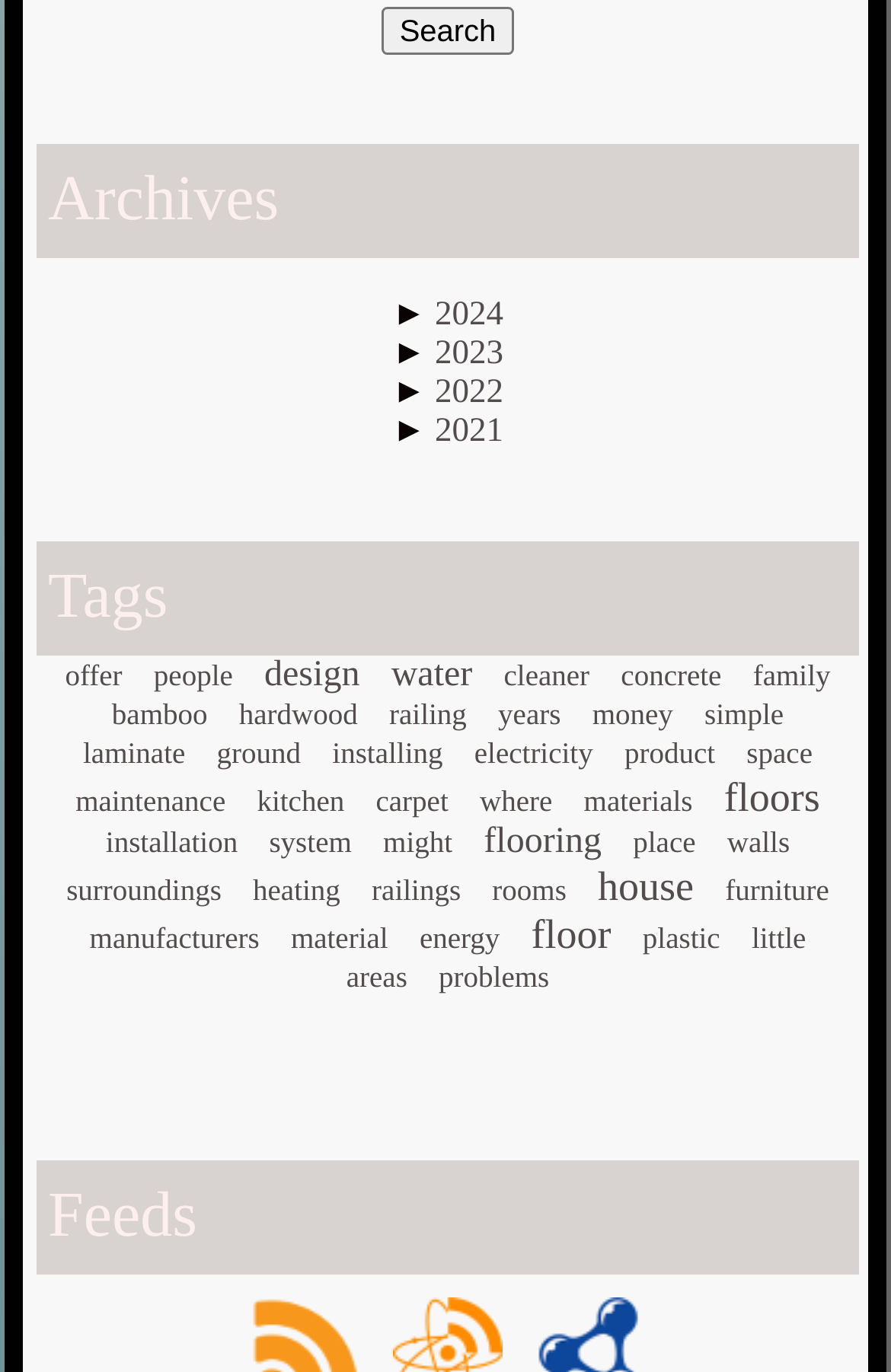What is the purpose of the 'Search' button?
Answer the question in a detailed and comprehensive manner.

The 'Search' button is located at the top of the webpage, and its purpose is to allow users to search through the archives, which are categorized by year and tags.